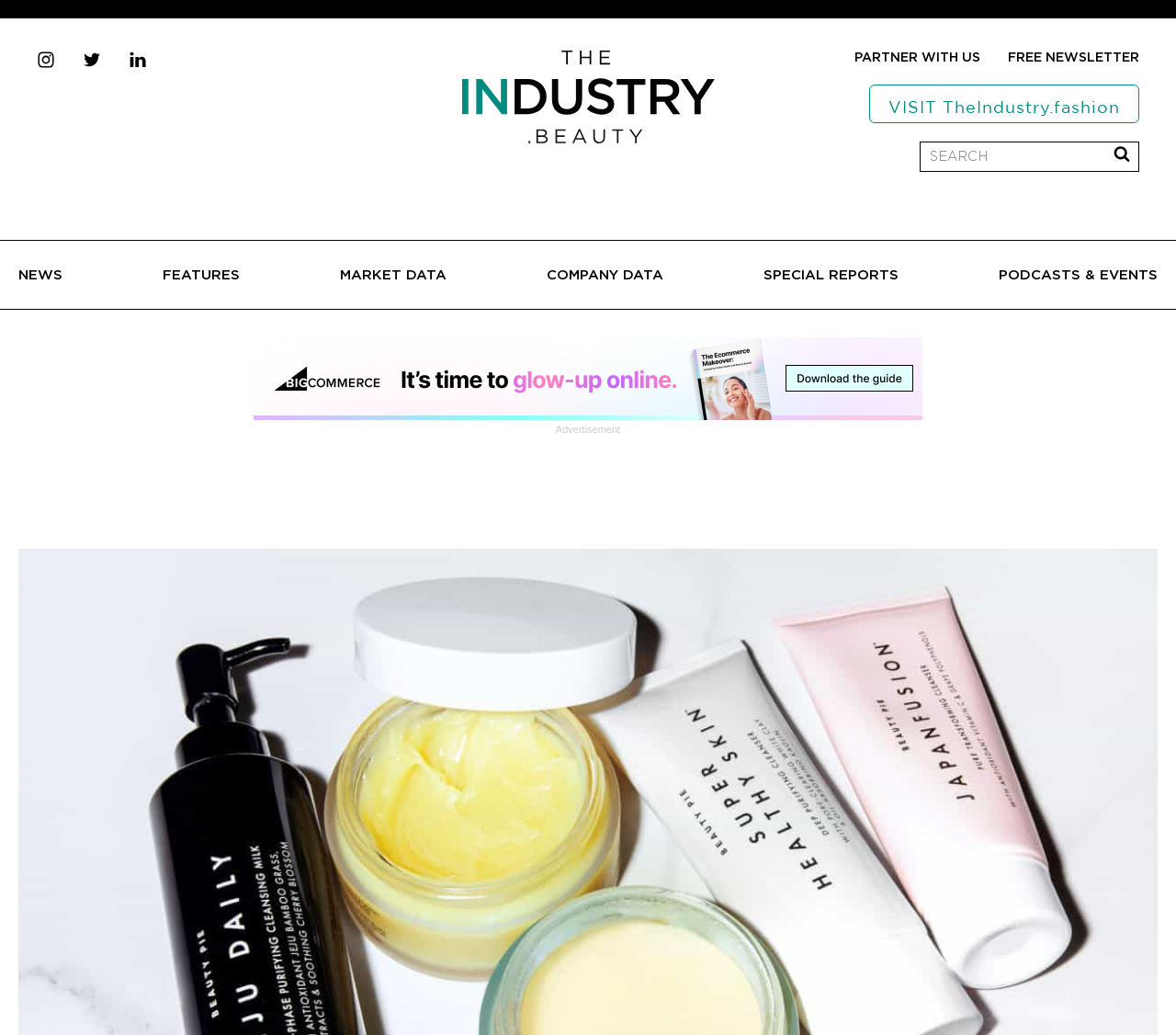Please identify the bounding box coordinates of the clickable element to fulfill the following instruction: "Visit TheIndustry.fashion". The coordinates should be four float numbers between 0 and 1, i.e., [left, top, right, bottom].

[0.739, 0.081, 0.969, 0.119]